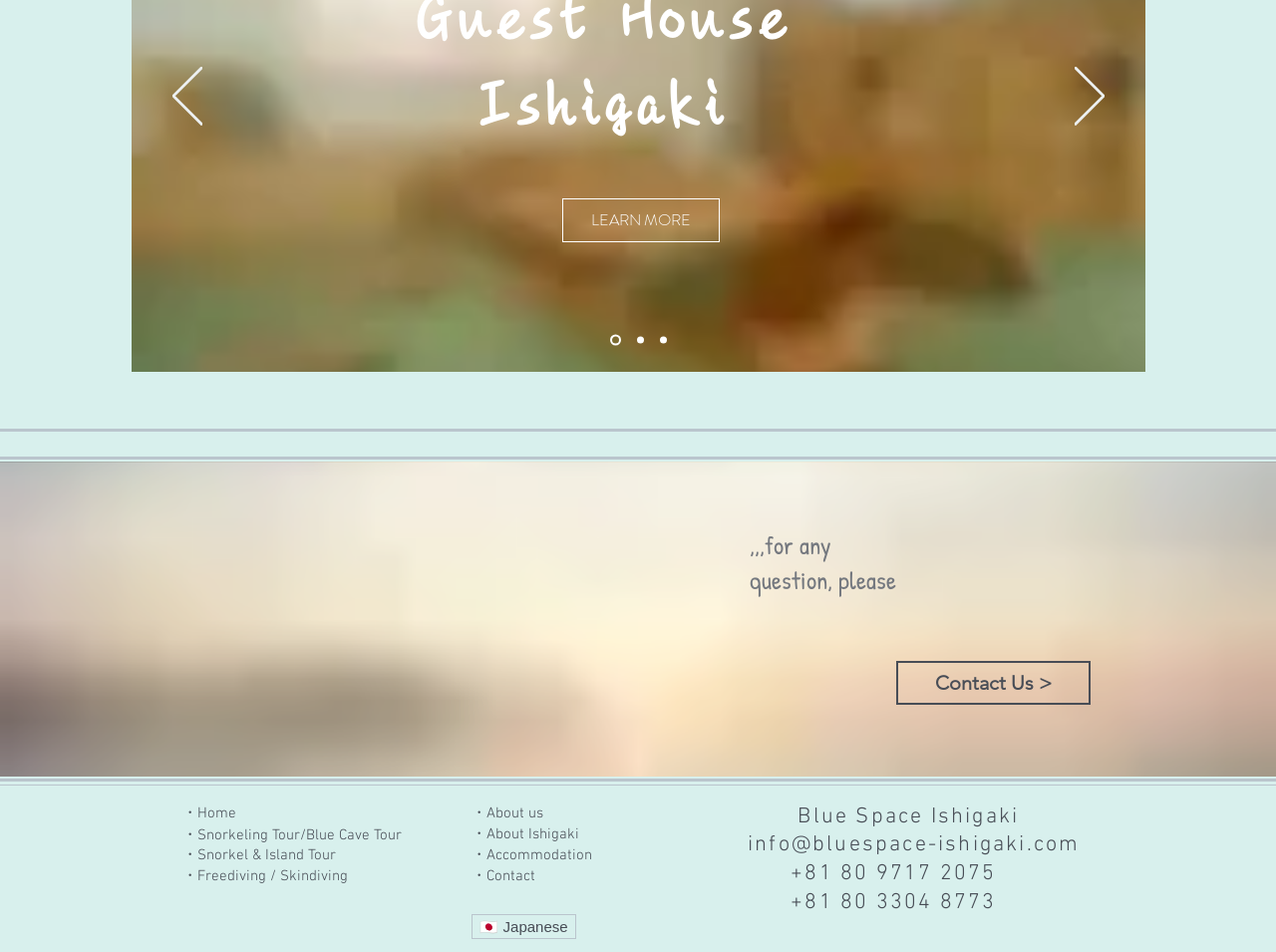Identify the bounding box coordinates of the clickable region necessary to fulfill the following instruction: "Click the 'LEARN MORE' link". The bounding box coordinates should be four float numbers between 0 and 1, i.e., [left, top, right, bottom].

[0.441, 0.208, 0.564, 0.254]